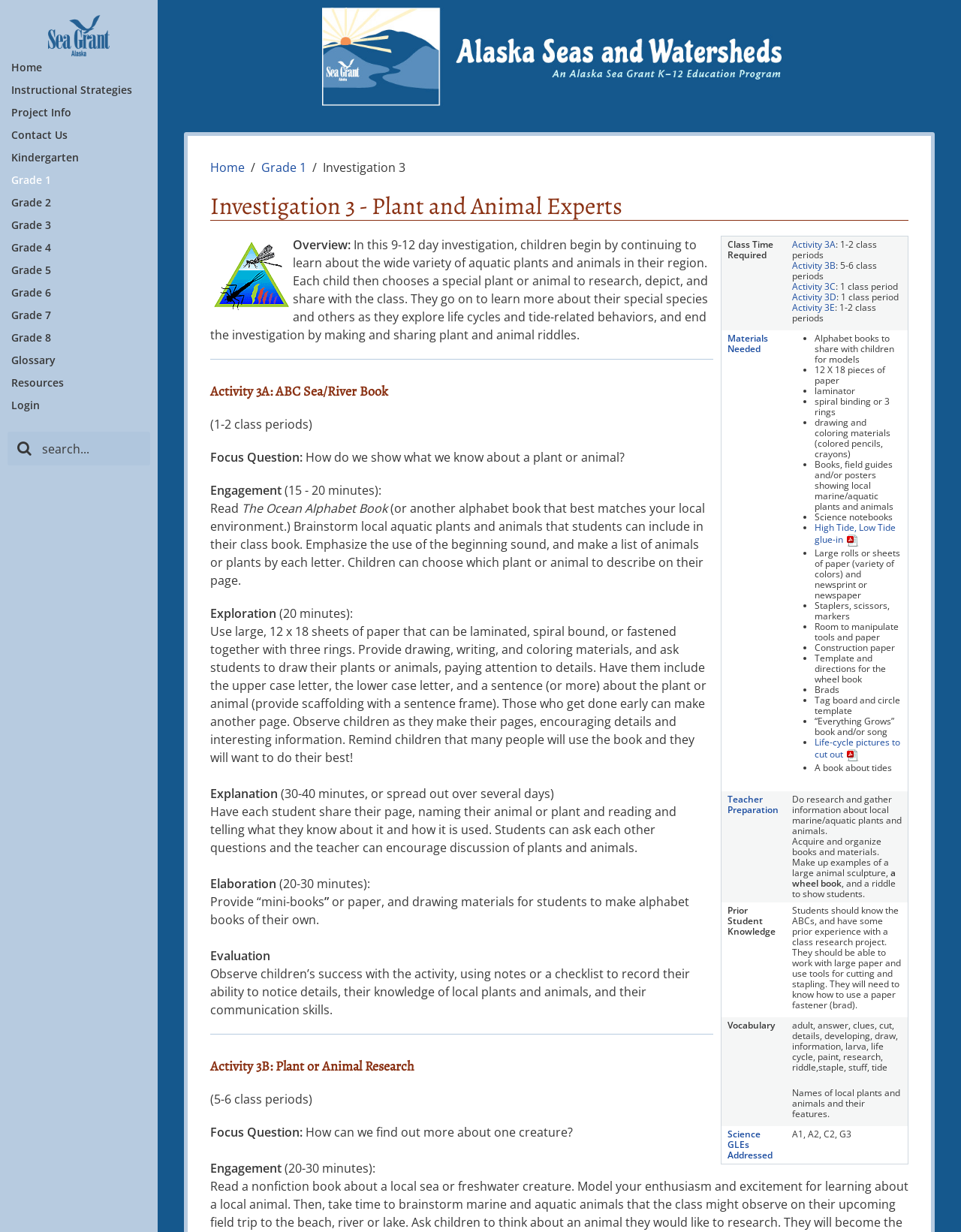Please find the bounding box coordinates of the element that must be clicked to perform the given instruction: "Explore 'Alaska Sea Grant'". The coordinates should be four float numbers from 0 to 1, i.e., [left, top, right, bottom].

[0.05, 0.021, 0.114, 0.035]